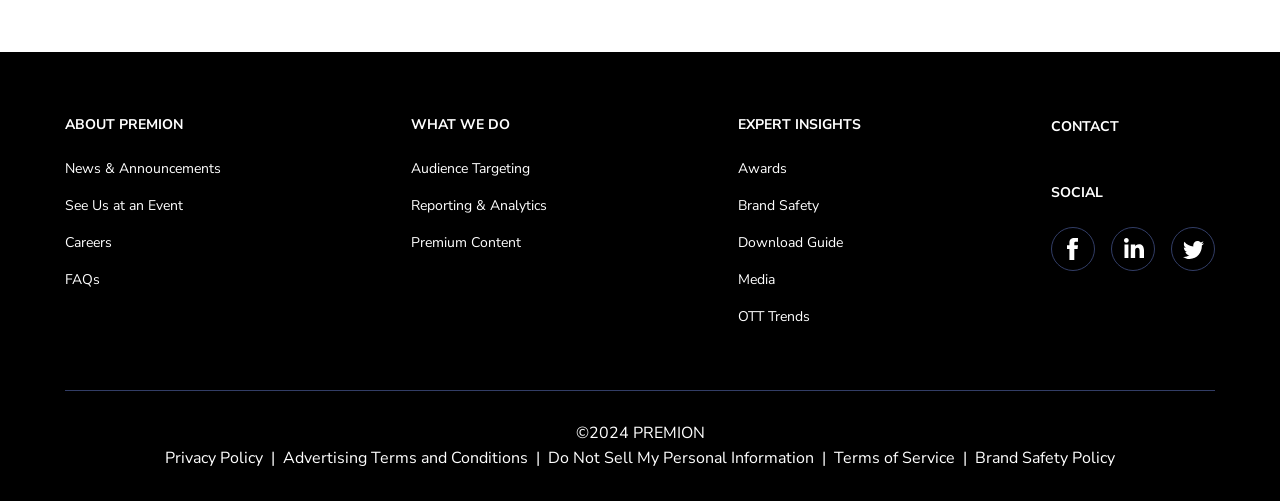What is the copyright year of the webpage?
Answer the question with a detailed explanation, including all necessary information.

I found the StaticText element with the OCR text '©2024 PREMION', which indicates the copyright year of the webpage is 2024.